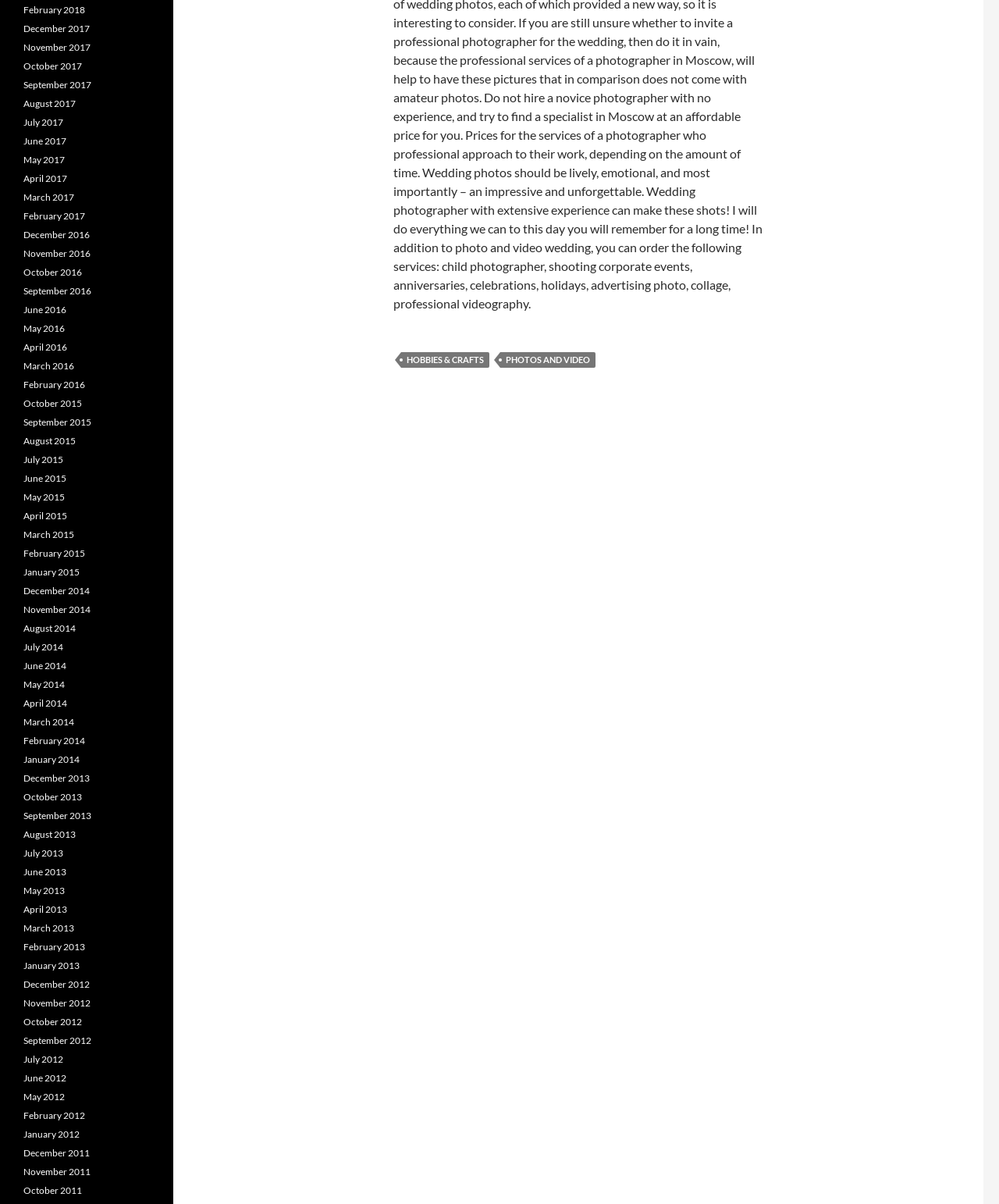Find the bounding box coordinates of the clickable area required to complete the following action: "Get help from the support team".

None